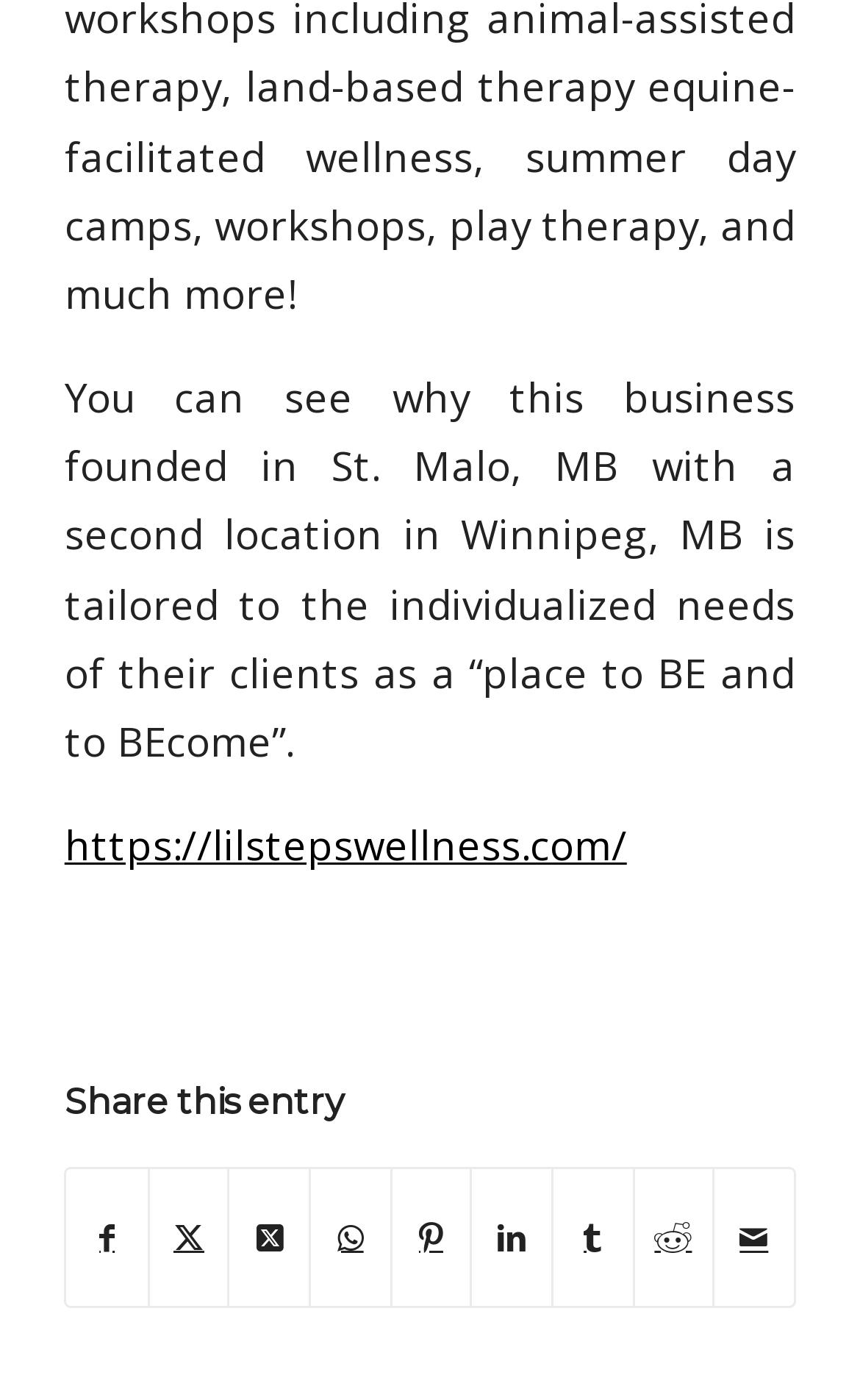How many locations does the business have?
Give a comprehensive and detailed explanation for the question.

The business has two locations, one in St. Malo, MB, and another in Winnipeg, MB, as mentioned in the StaticText element with ID 323.